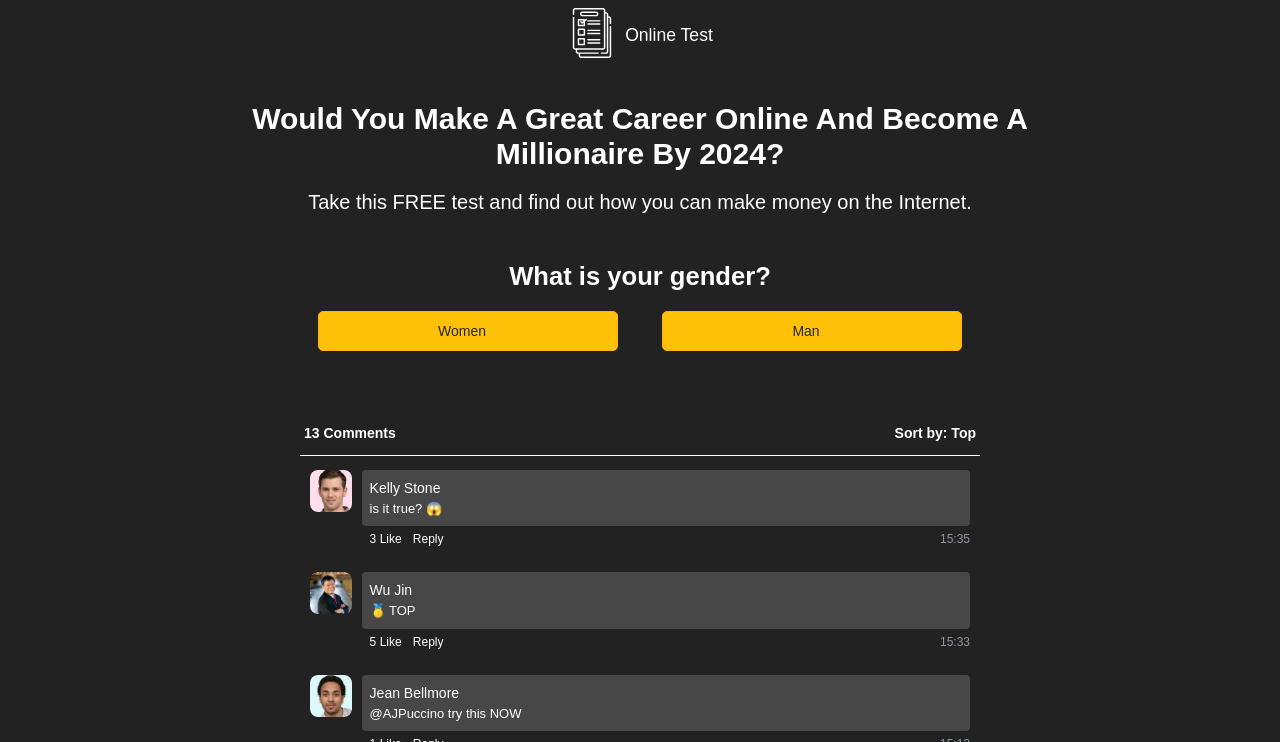Please provide a short answer using a single word or phrase for the question:
What is the name of the person who made the comment '@AJPuccino try this NOW'?

Jean Bellmore